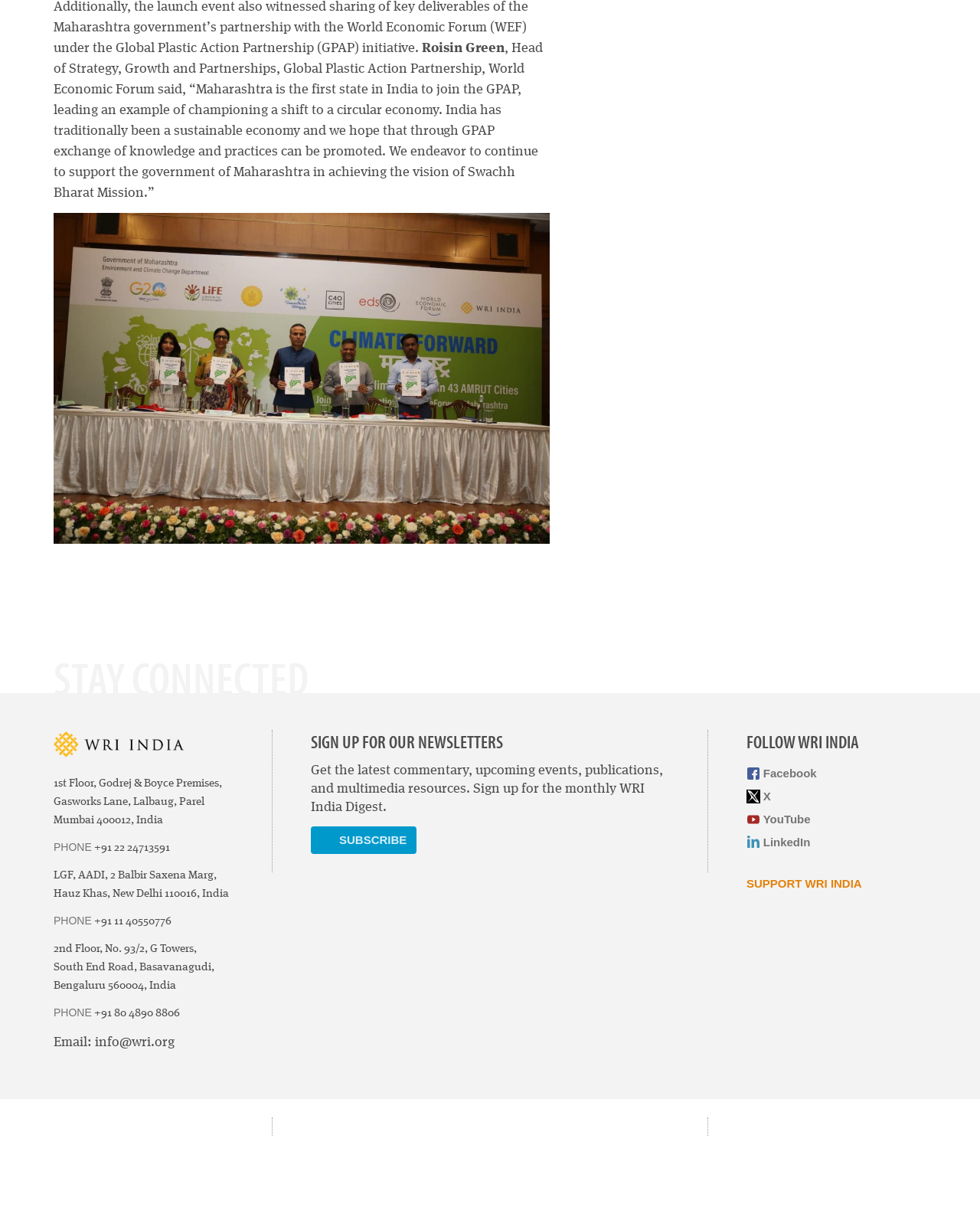What is the phone number of the Bengaluru office?
Examine the image and provide an in-depth answer to the question.

The answer can be found in the StaticText element with the text '+91 80 4890 8806' which is mentioned as the phone number of the Bengaluru office.